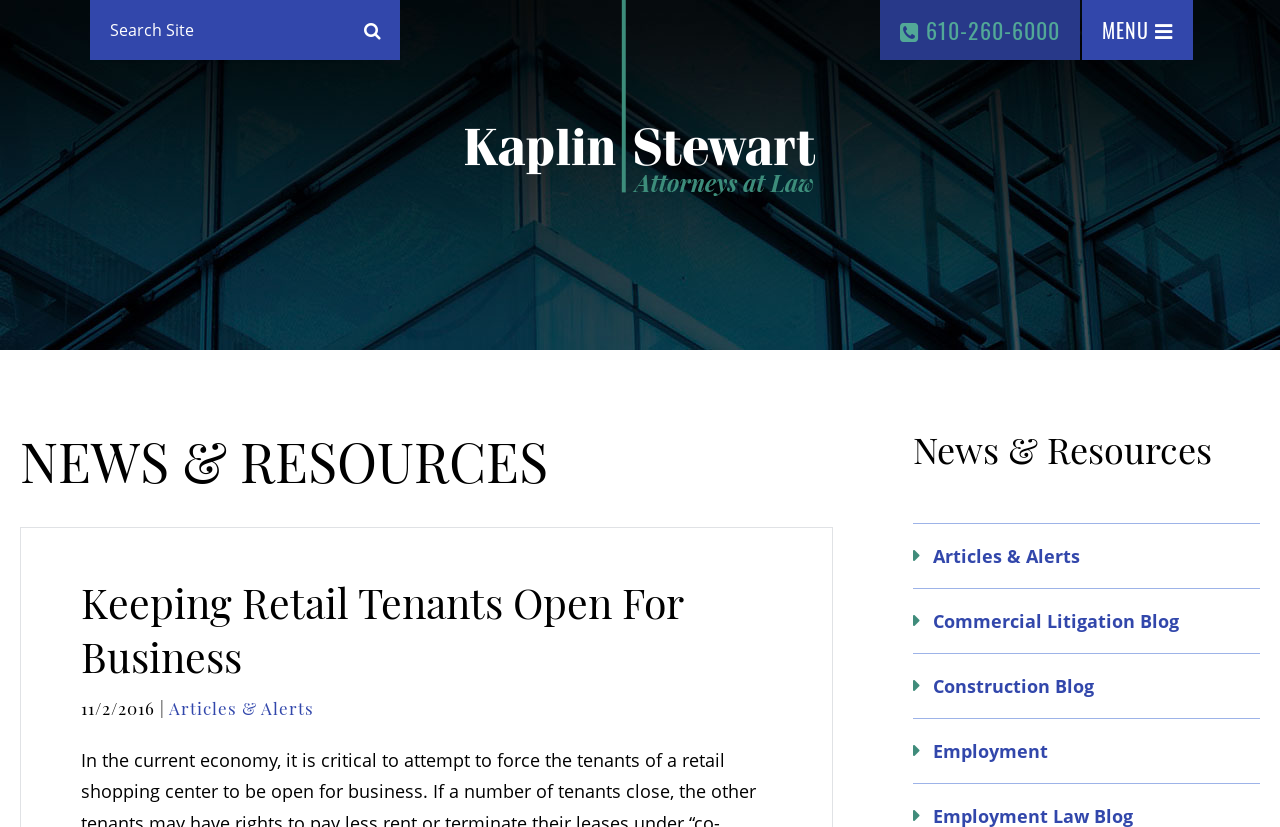Find the bounding box coordinates of the clickable area that will achieve the following instruction: "Click the link to watch The Fugitive series".

None